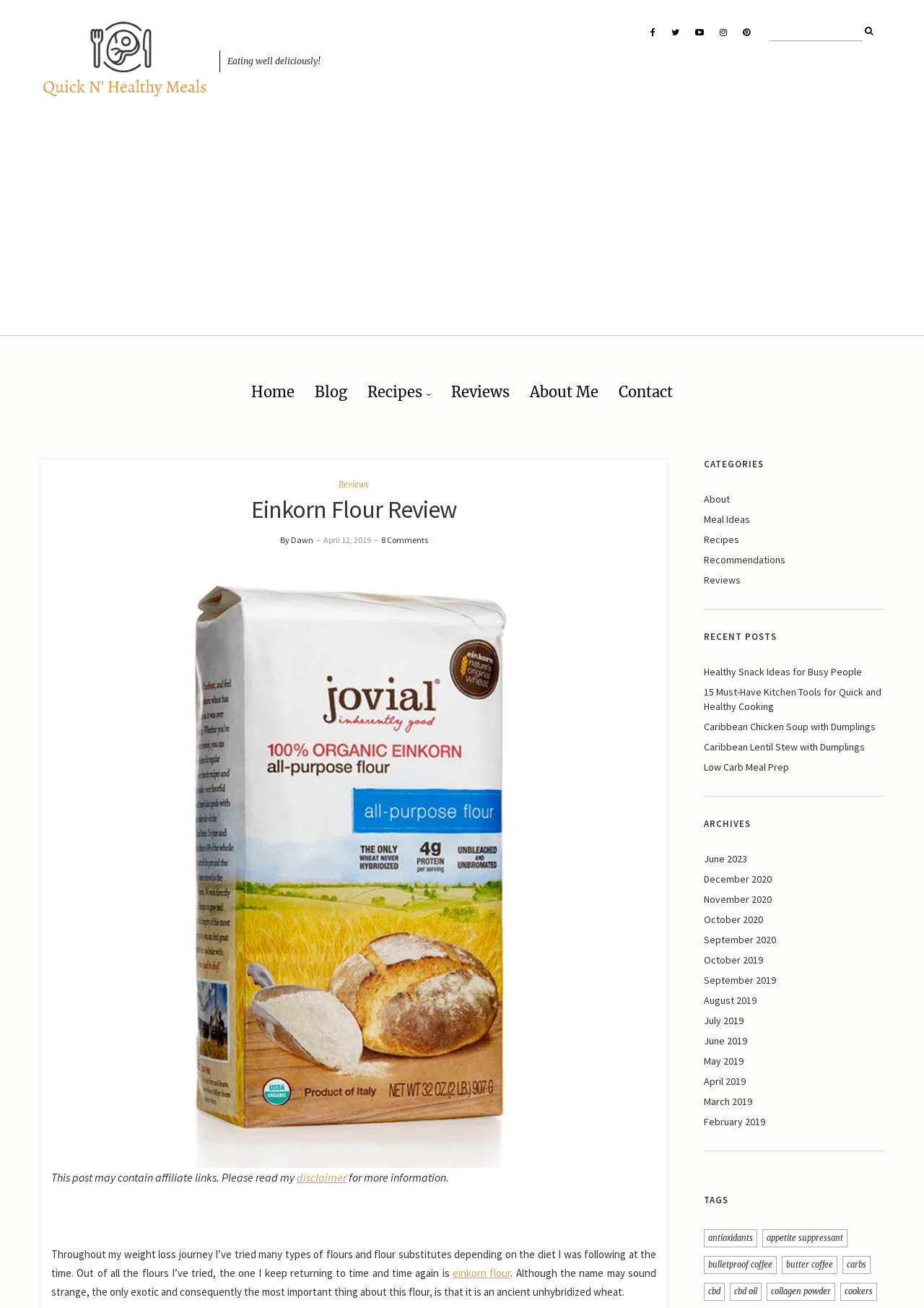Determine the heading of the webpage and extract its text content.

Einkorn Flour Review